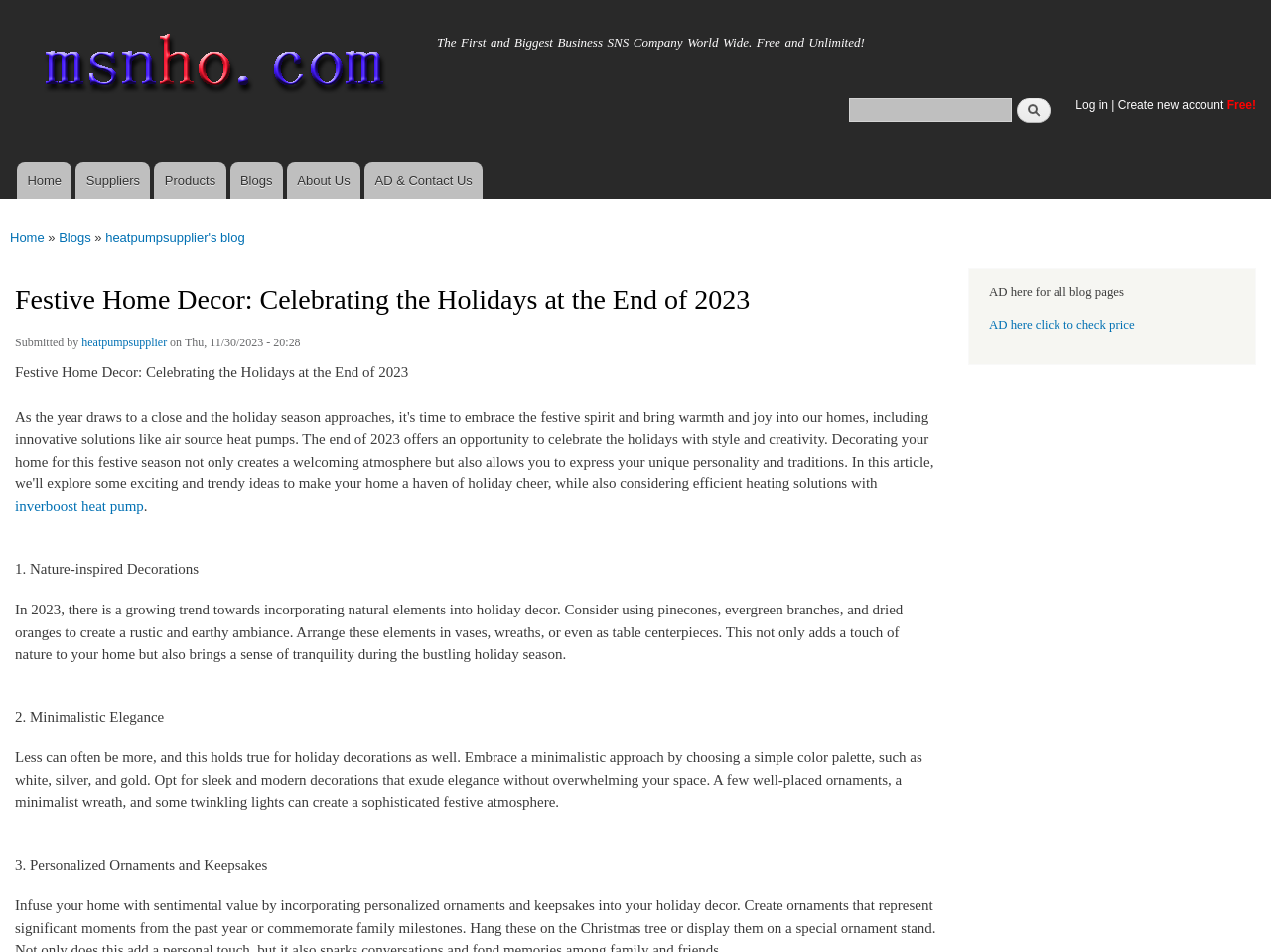Generate a detailed explanation of the webpage's features and information.

This webpage is about festive home decor ideas for the holiday season at the end of 2023. At the top, there is a navigation menu with links to "Home", "Suppliers", "Products", "Blogs", "About Us", and "AD & Contact Us". Below the navigation menu, there is a search form with a text box and a search button.

On the left side, there is a vertical menu with links to "Home", "Suppliers", "Products", "Blogs", and "About Us". Above this menu, there is a link to "Log in" and "Create new account" with a "Free!" label.

The main content of the webpage is an article titled "Festive Home Decor: Celebrating the Holidays at the End of 2023". The article is divided into three sections, each with a numbered list marker. The first section is about nature-inspired decorations, suggesting the use of pinecones, evergreen branches, and dried oranges to create a rustic and earthy ambiance. The second section is about minimalistic elegance, recommending a simple color palette and sleek modern decorations. The third section is about personalized ornaments and keepsakes.

Each section has a brief description of the idea, followed by a paragraph explaining the concept in more detail. There are no images on the page, but there are links to related topics, such as "inverboost heat pump", throughout the article. At the bottom of the page, there is a footer section with a "Submitted by" label and a link to the author's profile.